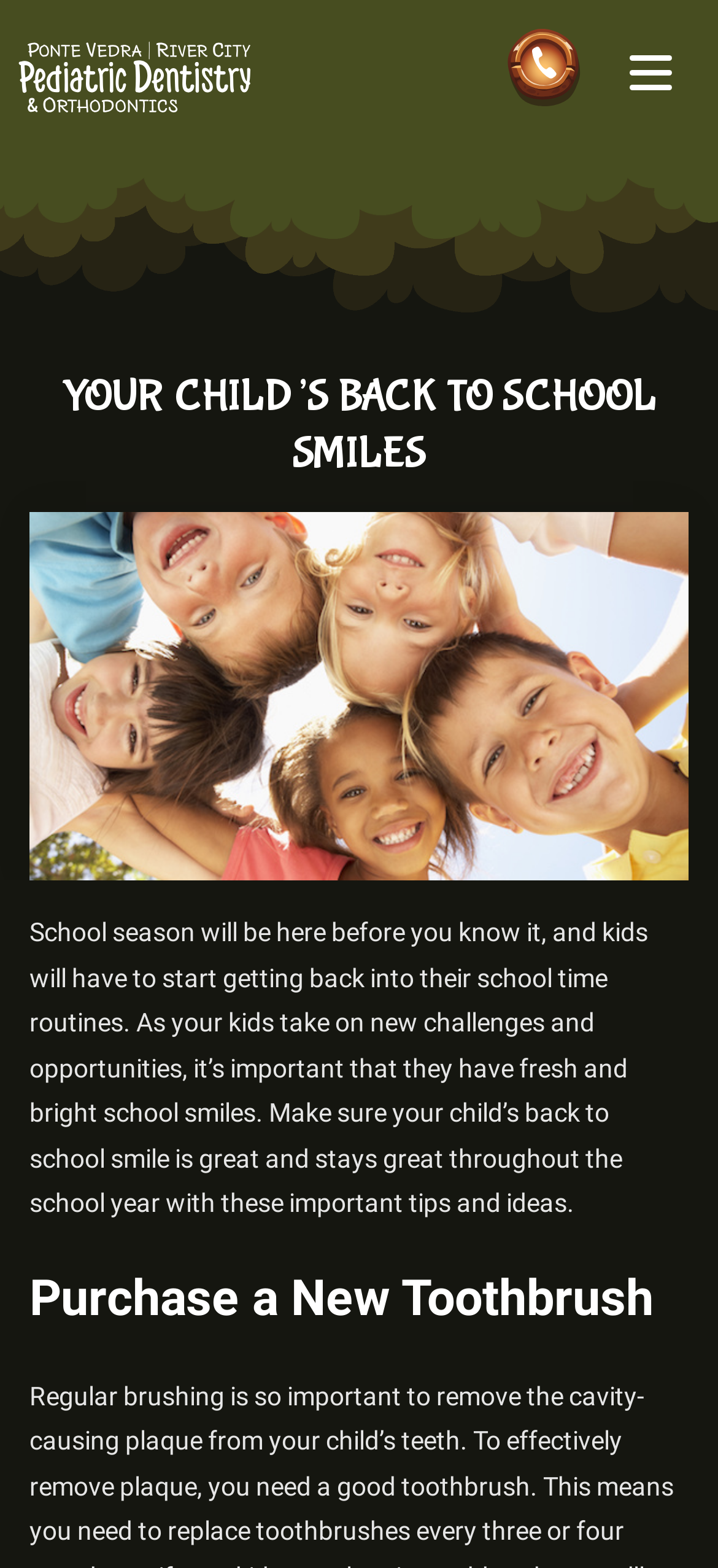Please provide a short answer using a single word or phrase for the question:
What is the main topic of this webpage?

Back to school smiles